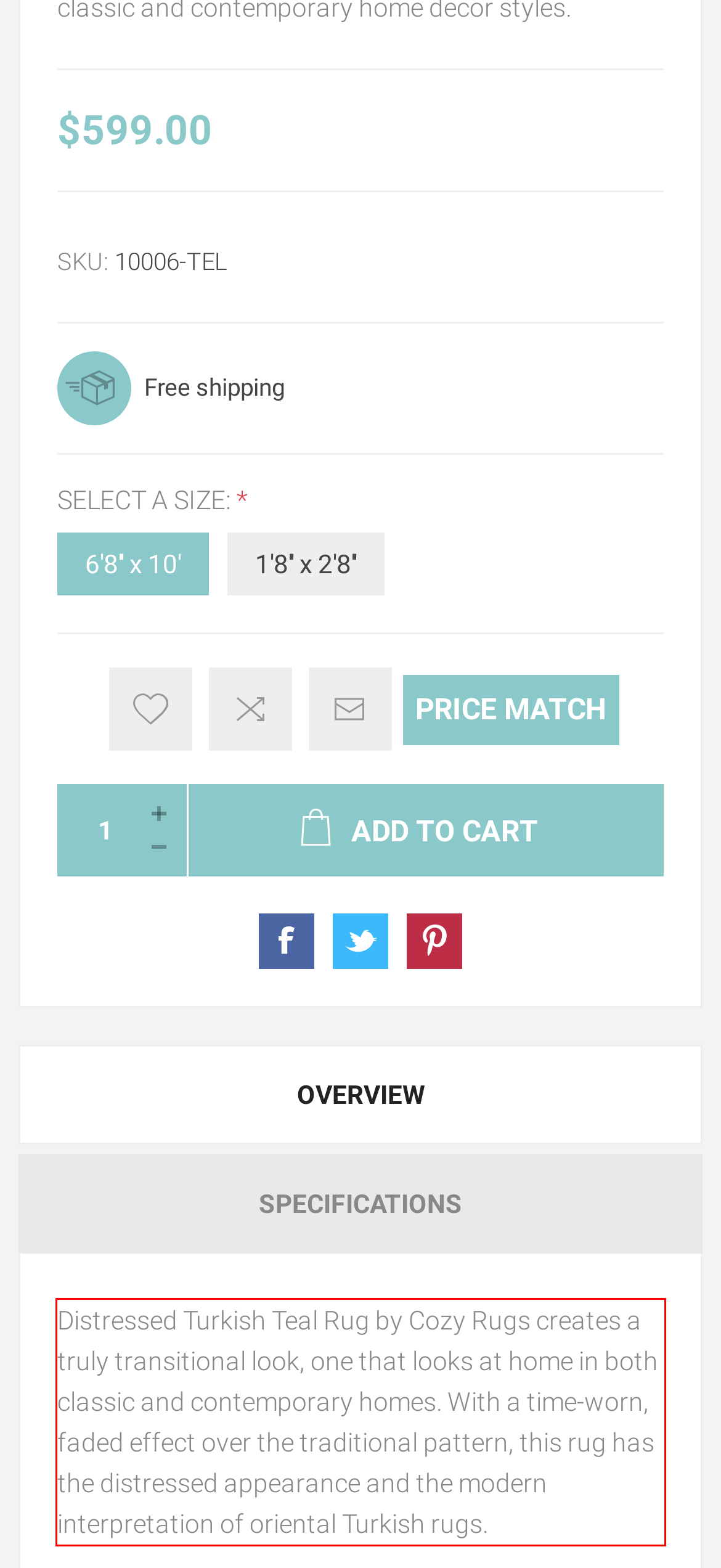Using the provided webpage screenshot, identify and read the text within the red rectangle bounding box.

Distressed Turkish Teal Rug by Cozy Rugs creates a truly transitional look, one that looks at home in both classic and contemporary homes. With a time-worn, faded effect over the traditional pattern, this rug has the distressed appearance and the modern interpretation of oriental Turkish rugs.